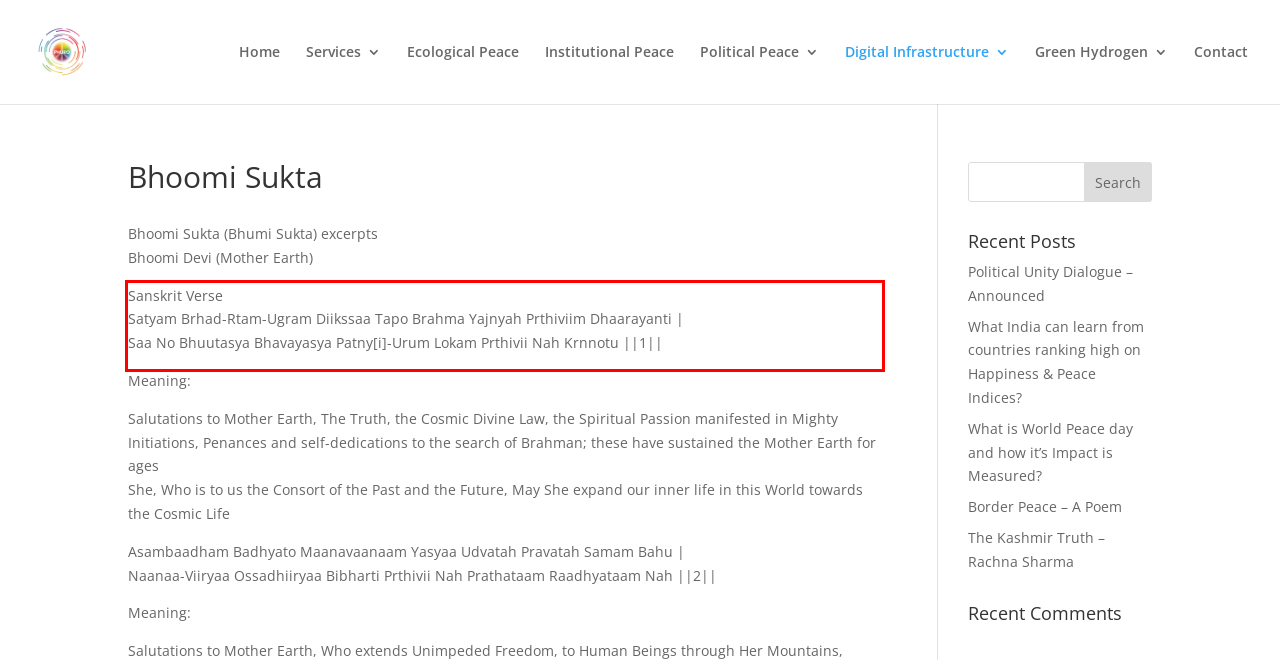From the given screenshot of a webpage, identify the red bounding box and extract the text content within it.

Sanskrit Verse Satyam Brhad-Rtam-Ugram Diikssaa Tapo Brahma Yajnyah Prthiviim Dhaarayanti | Saa No Bhuutasya Bhavayasya Patny[i]-Urum Lokam Prthivii Nah Krnnotu ||1||